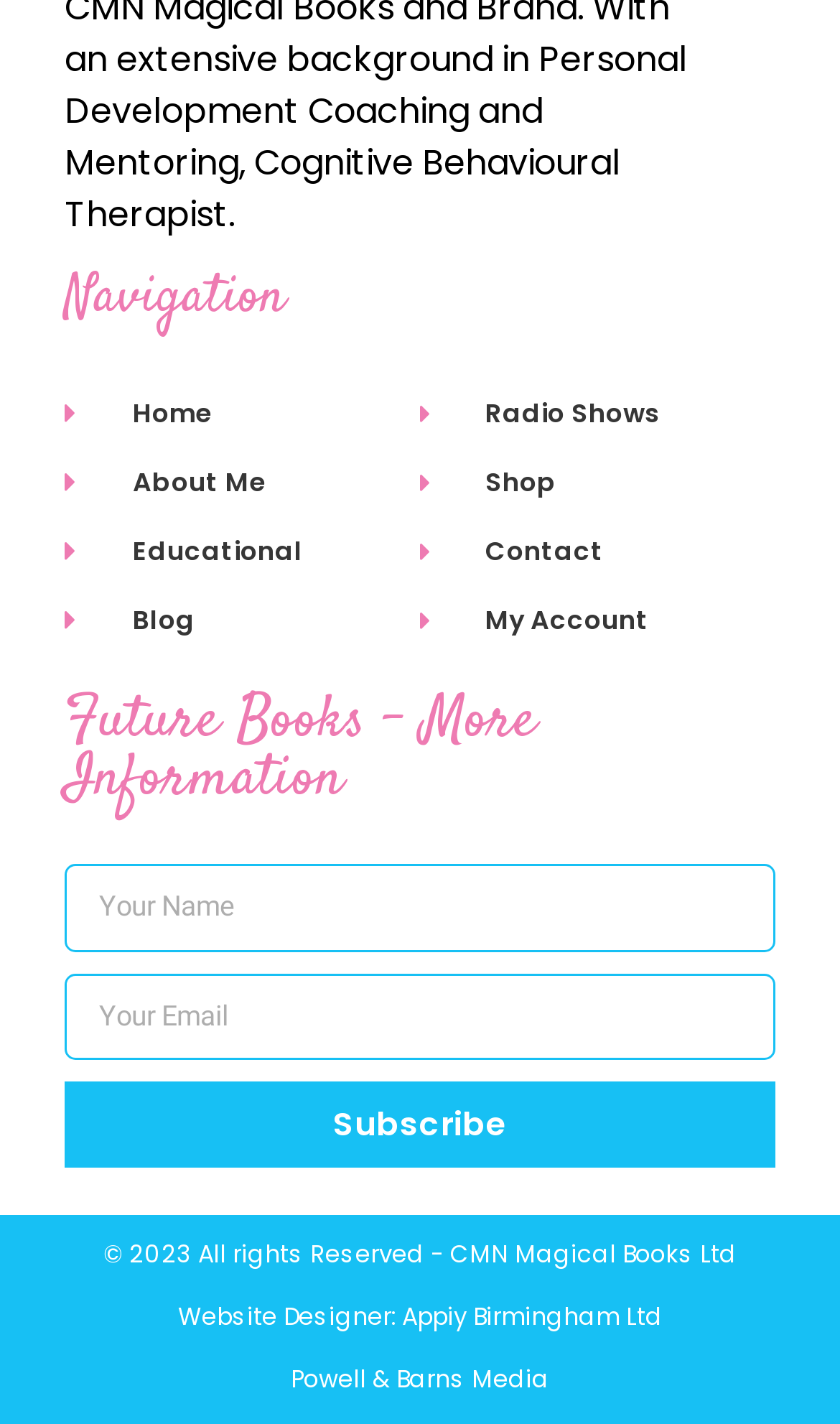What is the purpose of the textboxes?
Please give a detailed answer to the question using the information shown in the image.

I found two textboxes labeled 'Name' and 'Email' with a 'Subscribe' button below them. This suggests that the purpose of these textboxes is to collect user information for subscription.